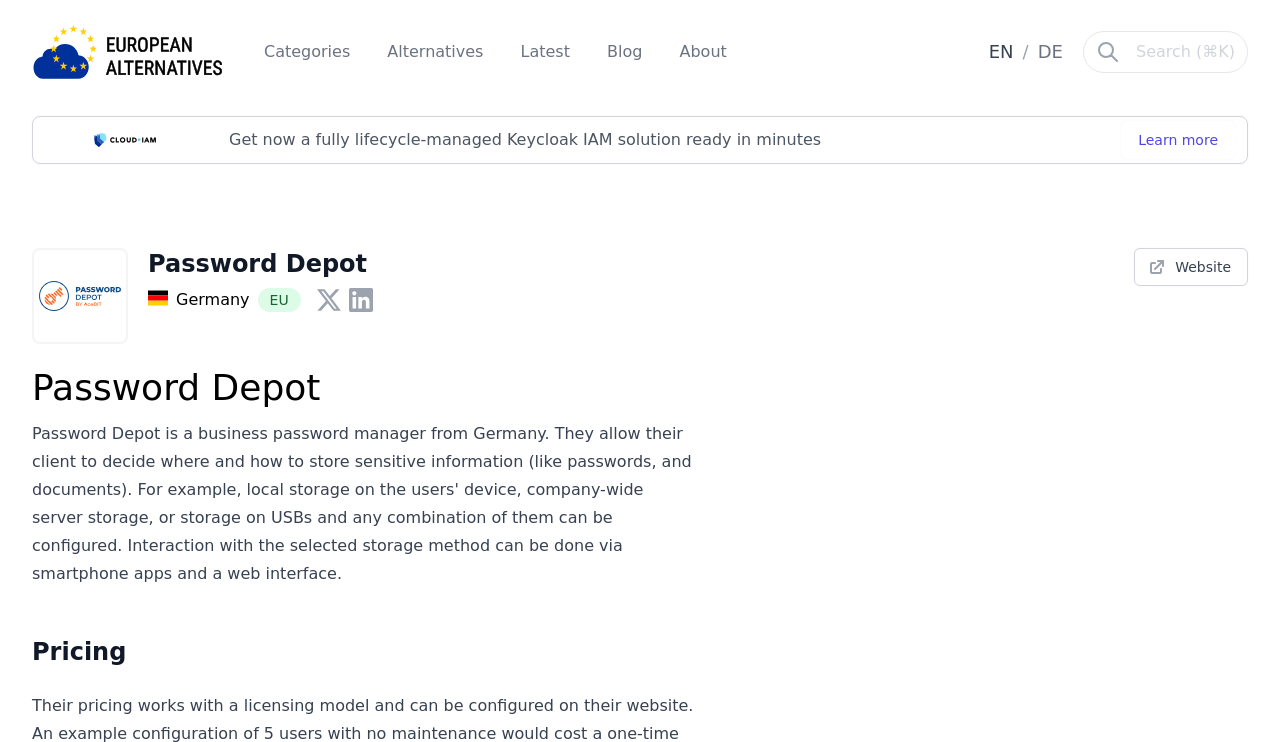What language options are available?
Please craft a detailed and exhaustive response to the question.

I found two static text elements, 'EN' and 'DE', located next to each other, which are likely to be language options. The presence of a '/' character between them further supports this assumption.